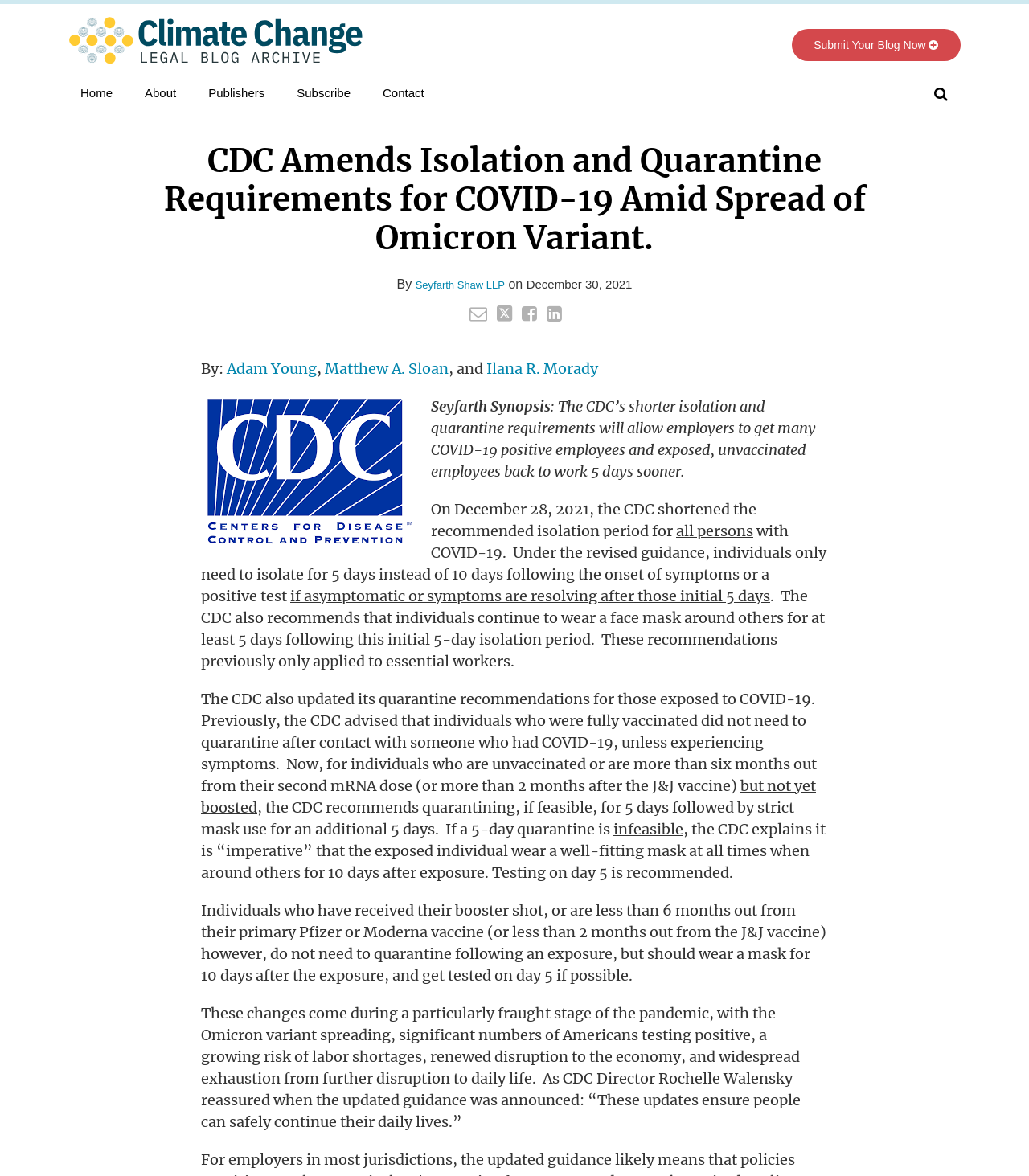Identify the bounding box of the UI element that matches this description: "Ilana R. Morady".

[0.473, 0.305, 0.581, 0.321]